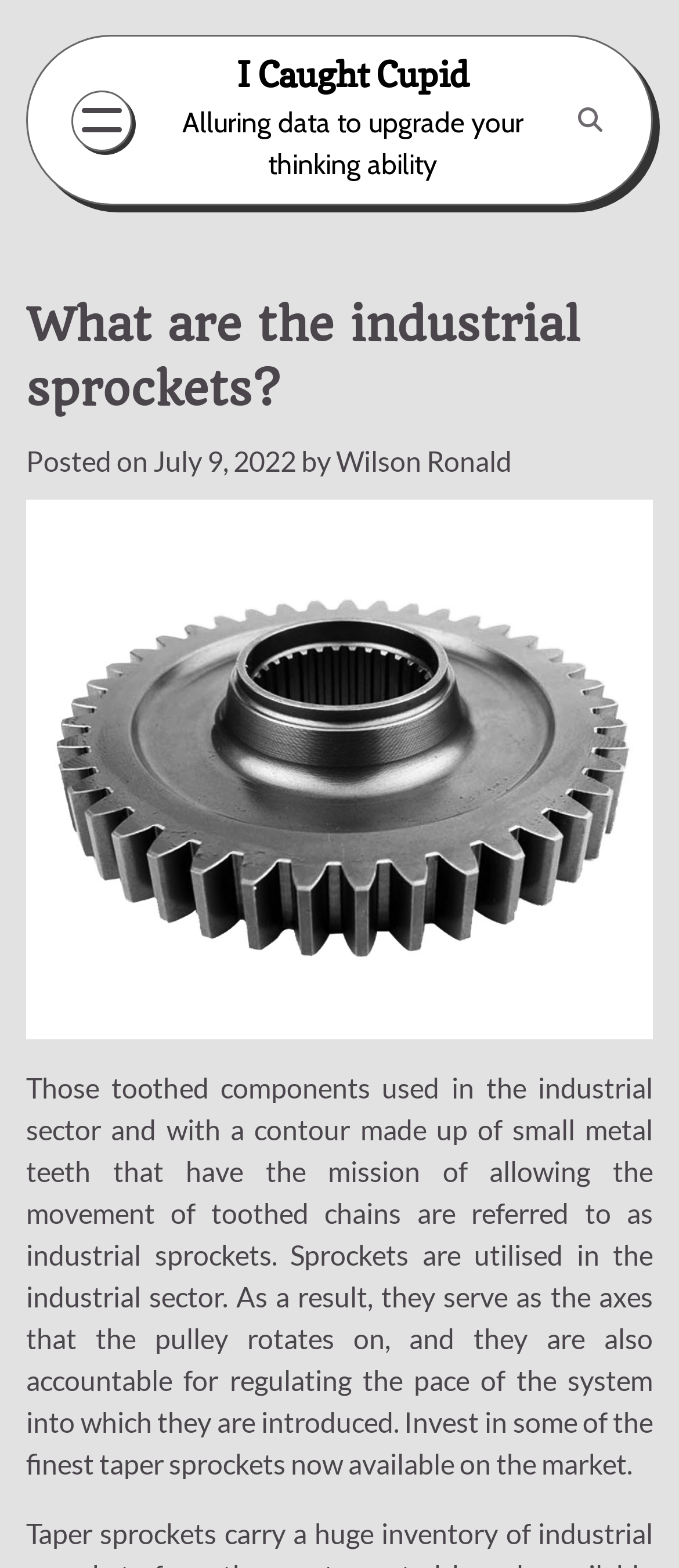Reply to the question below using a single word or brief phrase:
When was the article posted?

July 9, 2022